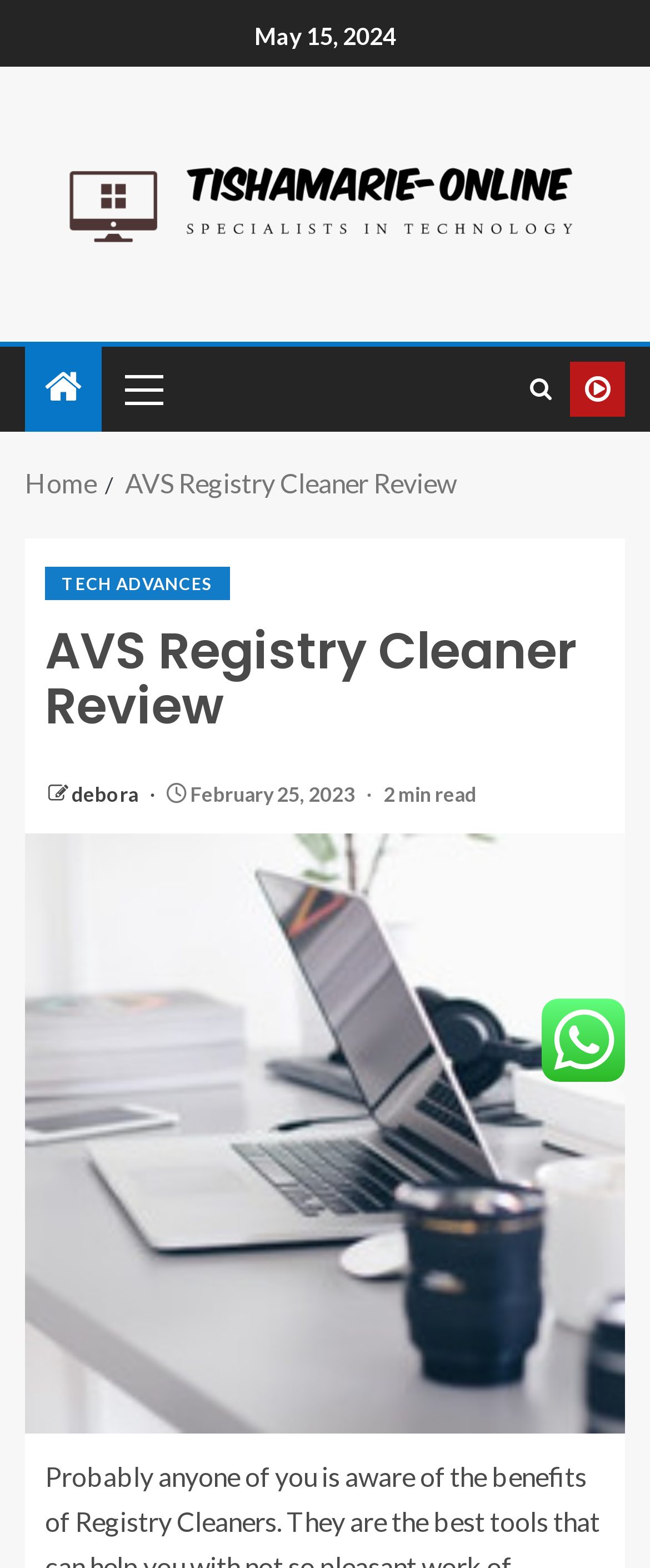Select the bounding box coordinates of the element I need to click to carry out the following instruction: "Visit the 'TECH ADVANCES' page".

[0.069, 0.362, 0.353, 0.383]